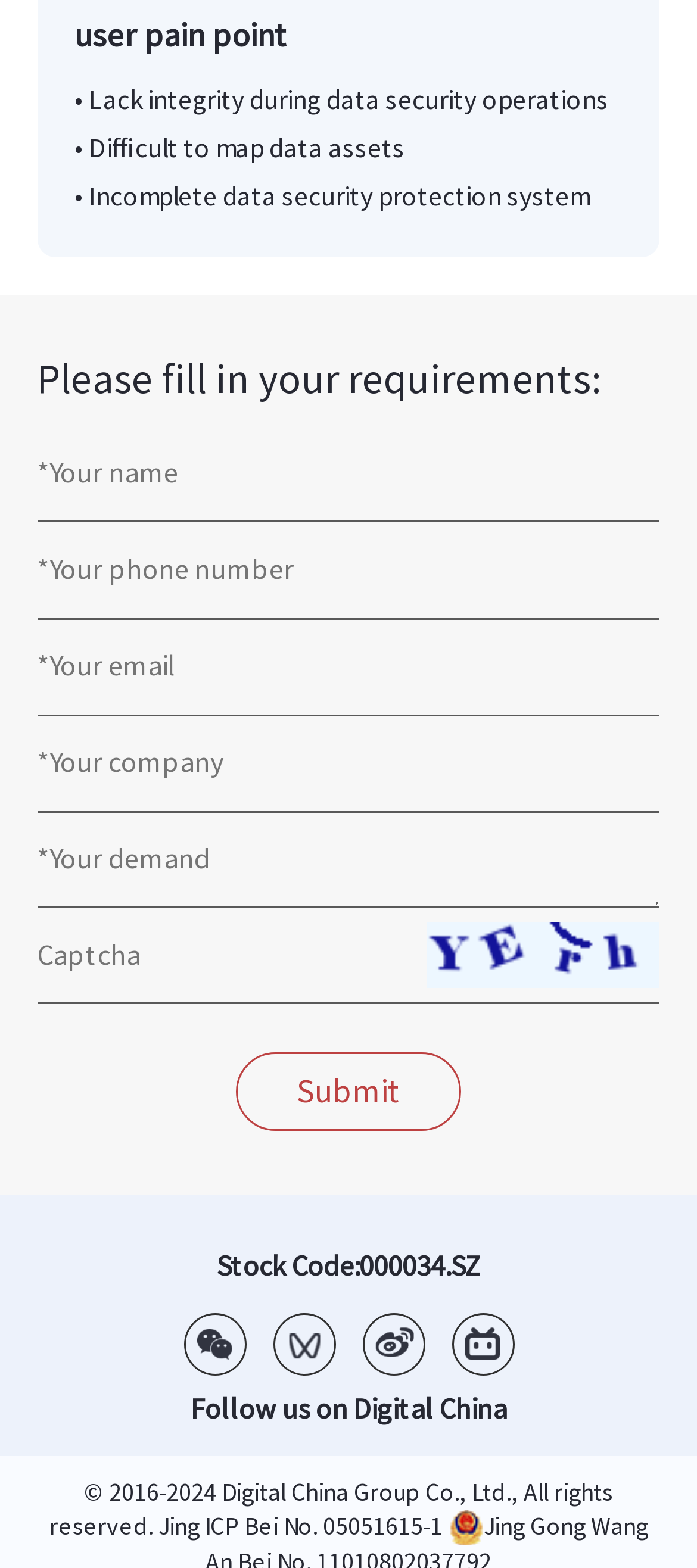Select the bounding box coordinates of the element I need to click to carry out the following instruction: "view all posts".

None